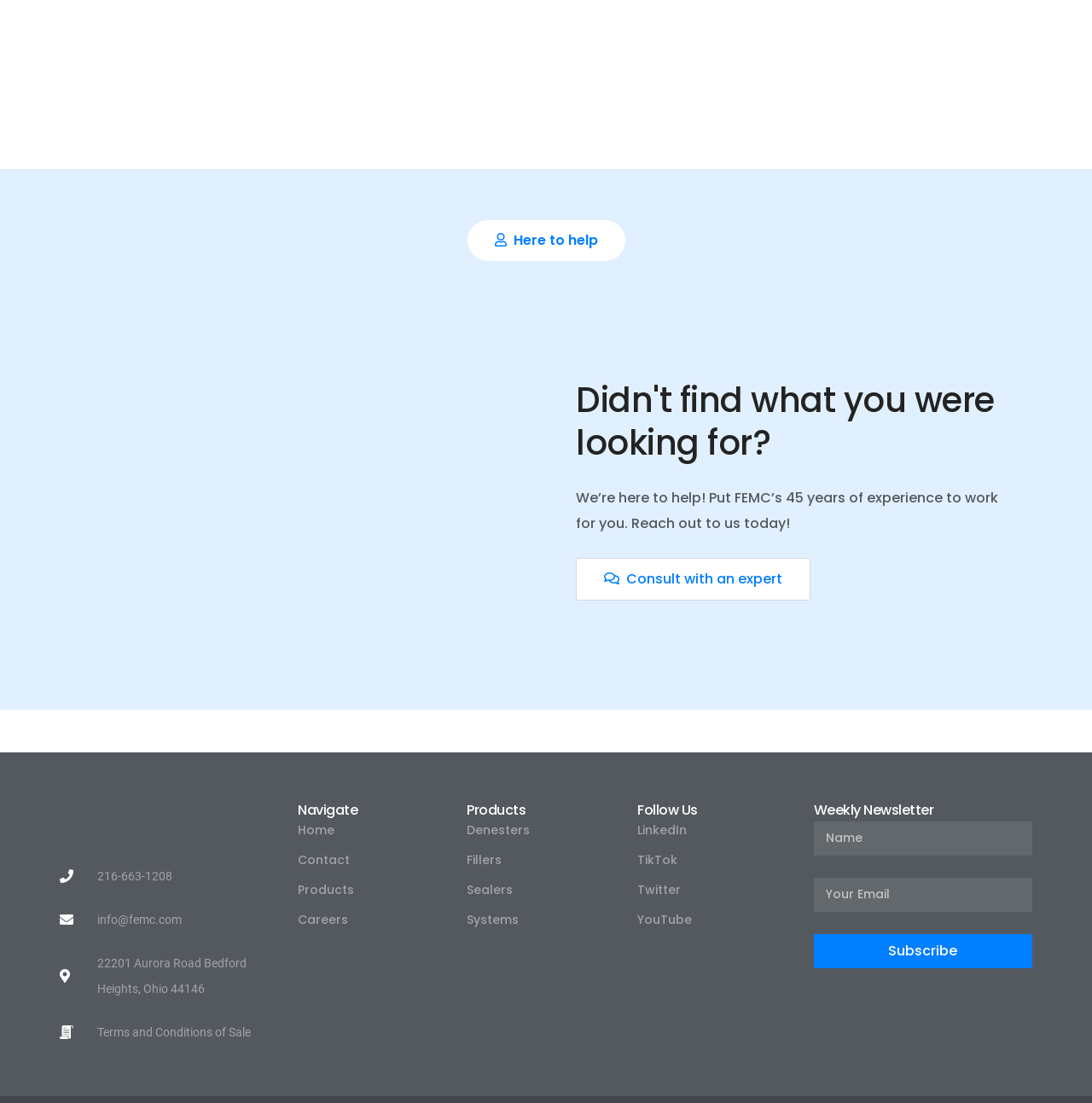What is the company's phone number?
Carefully analyze the image and provide a detailed answer to the question.

I found the phone number by looking at the static text element with the bounding box coordinates [0.089, 0.788, 0.158, 0.801], which contains the phone number '216-663-1208'.